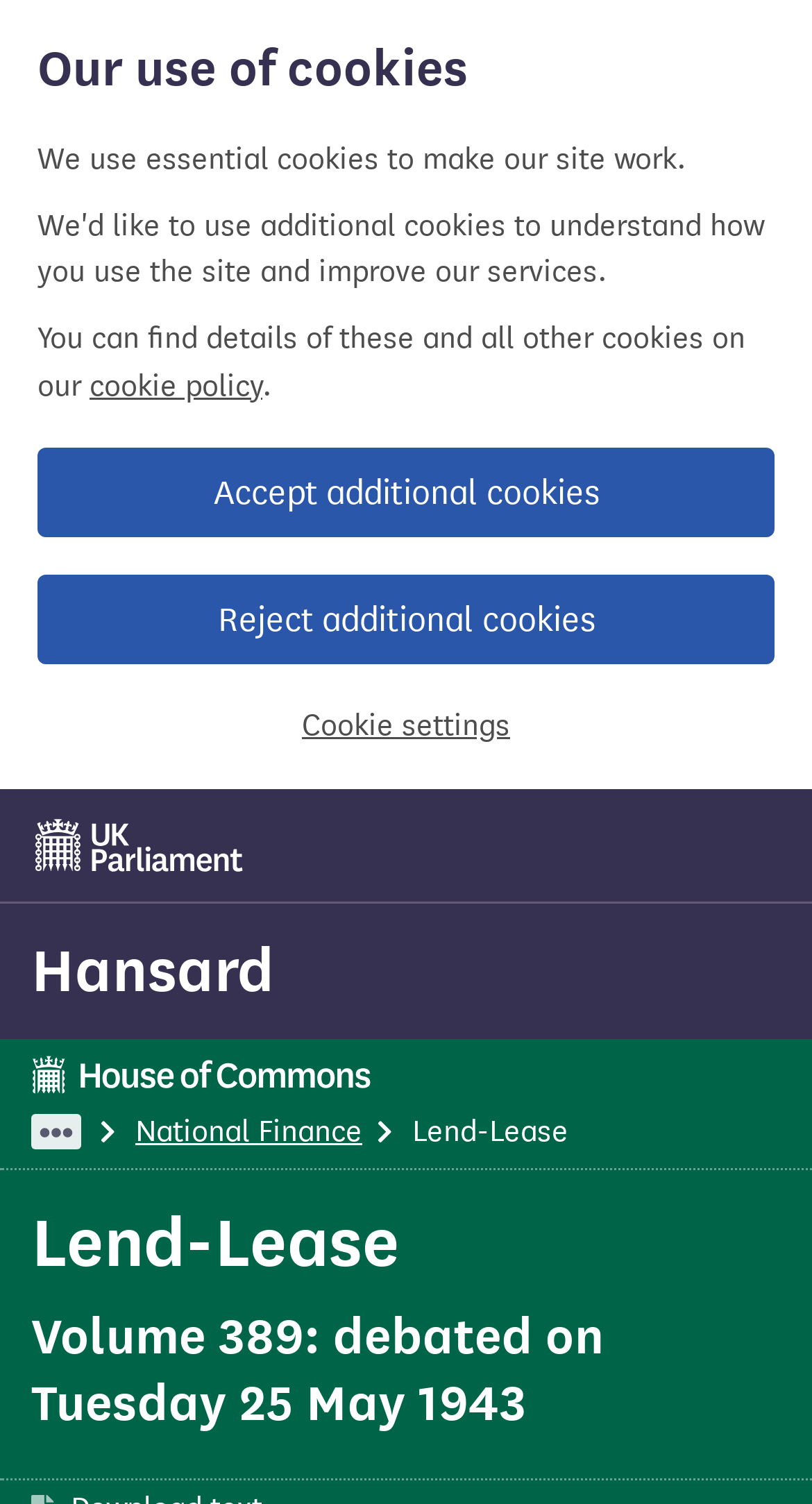Highlight the bounding box coordinates of the element you need to click to perform the following instruction: "Click on Family link."

None